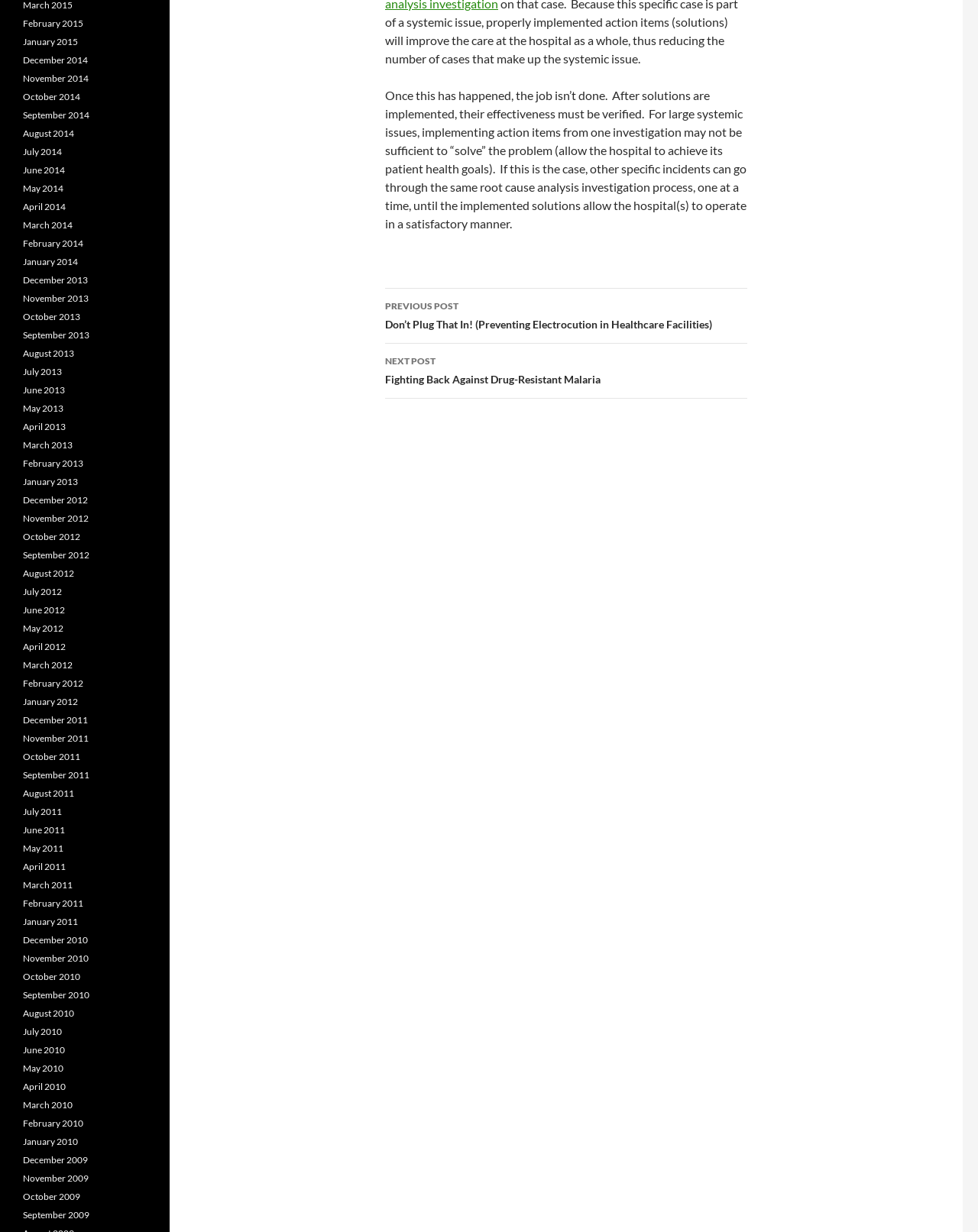Using the information in the image, give a comprehensive answer to the question: 
What is the format of the archive links?

The archive links are formatted as 'Month Year', with each link representing a specific month and year. For example, 'February 2015' or 'December 2009'. This format suggests that the website is organized by date, with each month and year having its own set of posts.